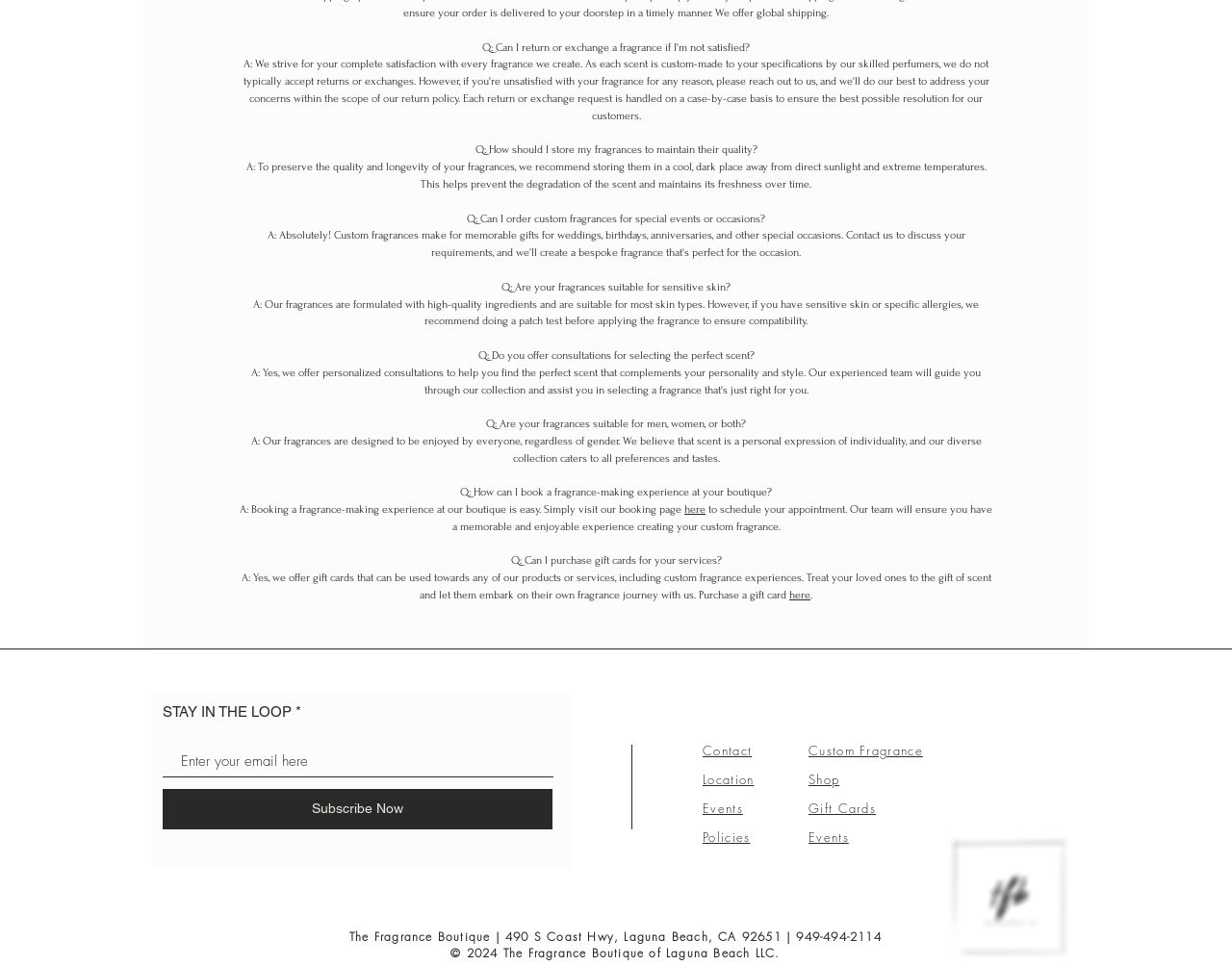What is recommended for storing fragrances?
Use the screenshot to answer the question with a single word or phrase.

Cool, dark place